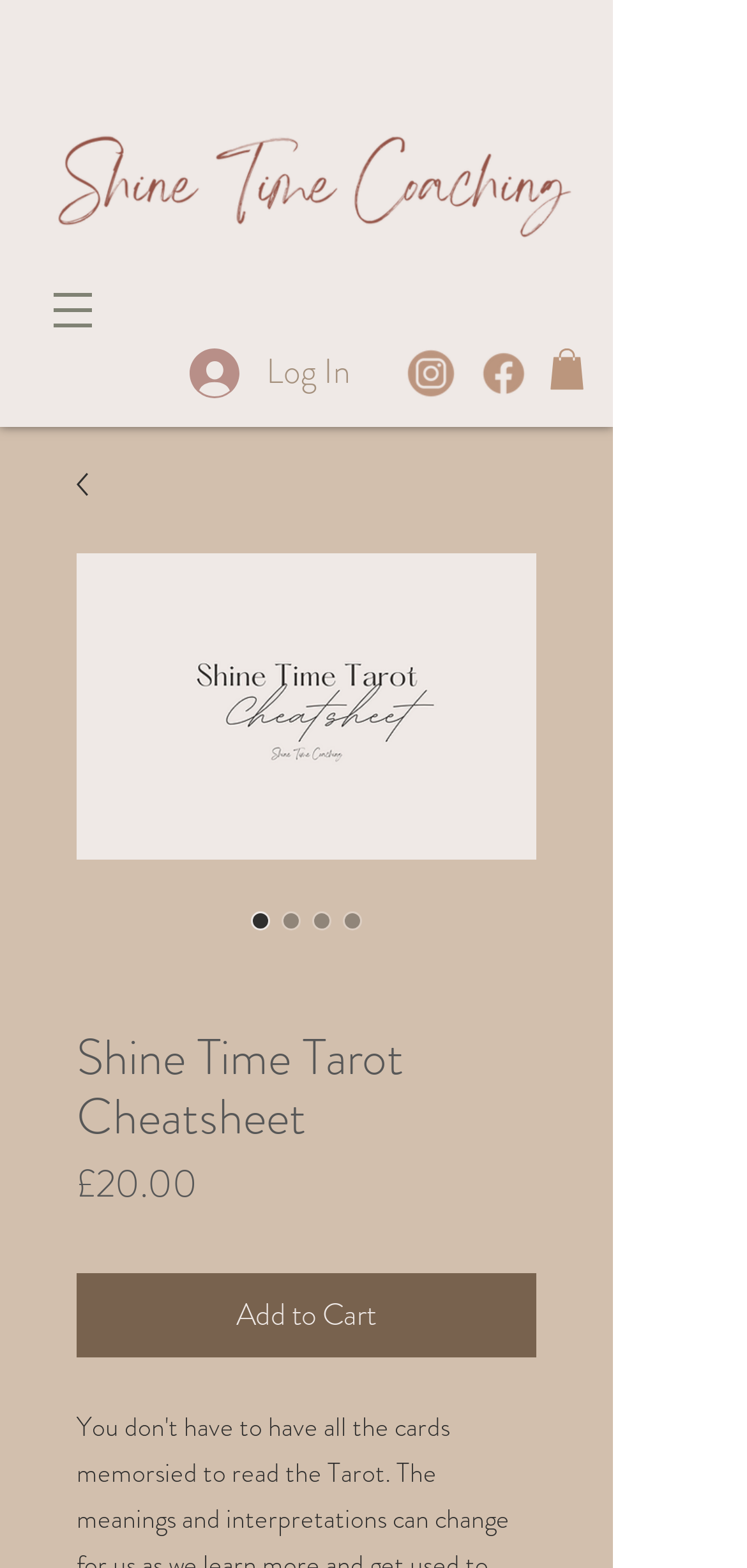Please answer the following question using a single word or phrase: 
How many radio buttons are there?

4